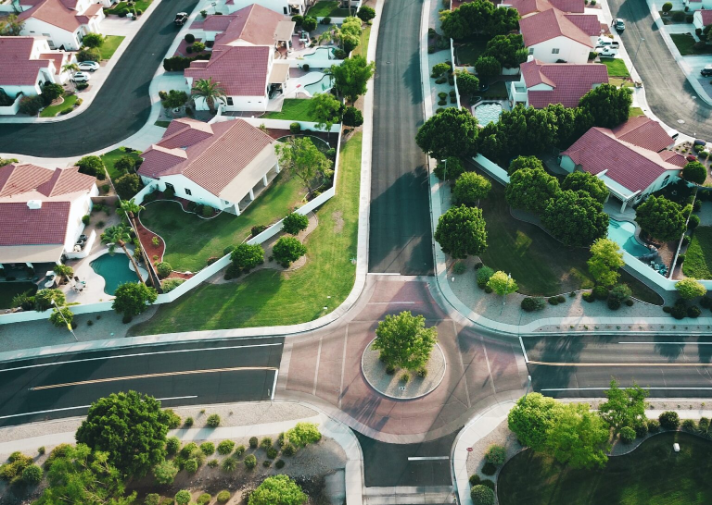Give a one-word or short phrase answer to this question: 
What is present in some of the yards?

Swimming pools